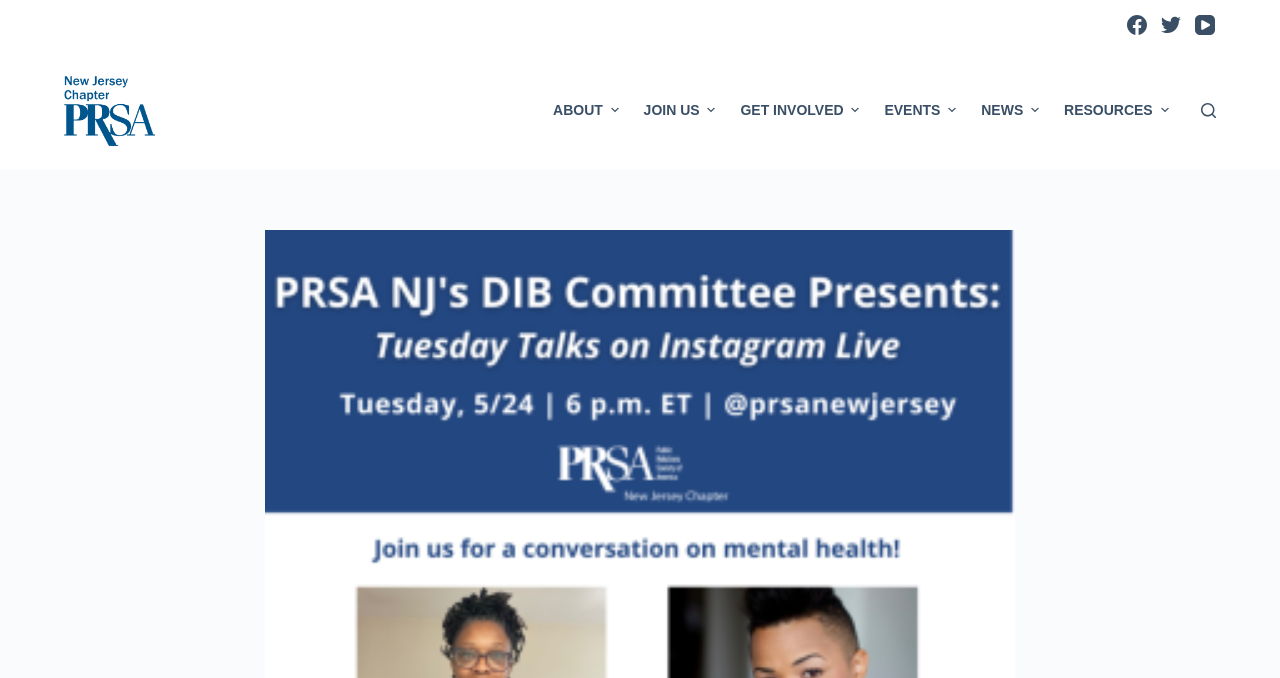Determine the bounding box coordinates for the area you should click to complete the following instruction: "Click the PRSA NJ logo".

[0.05, 0.108, 0.121, 0.216]